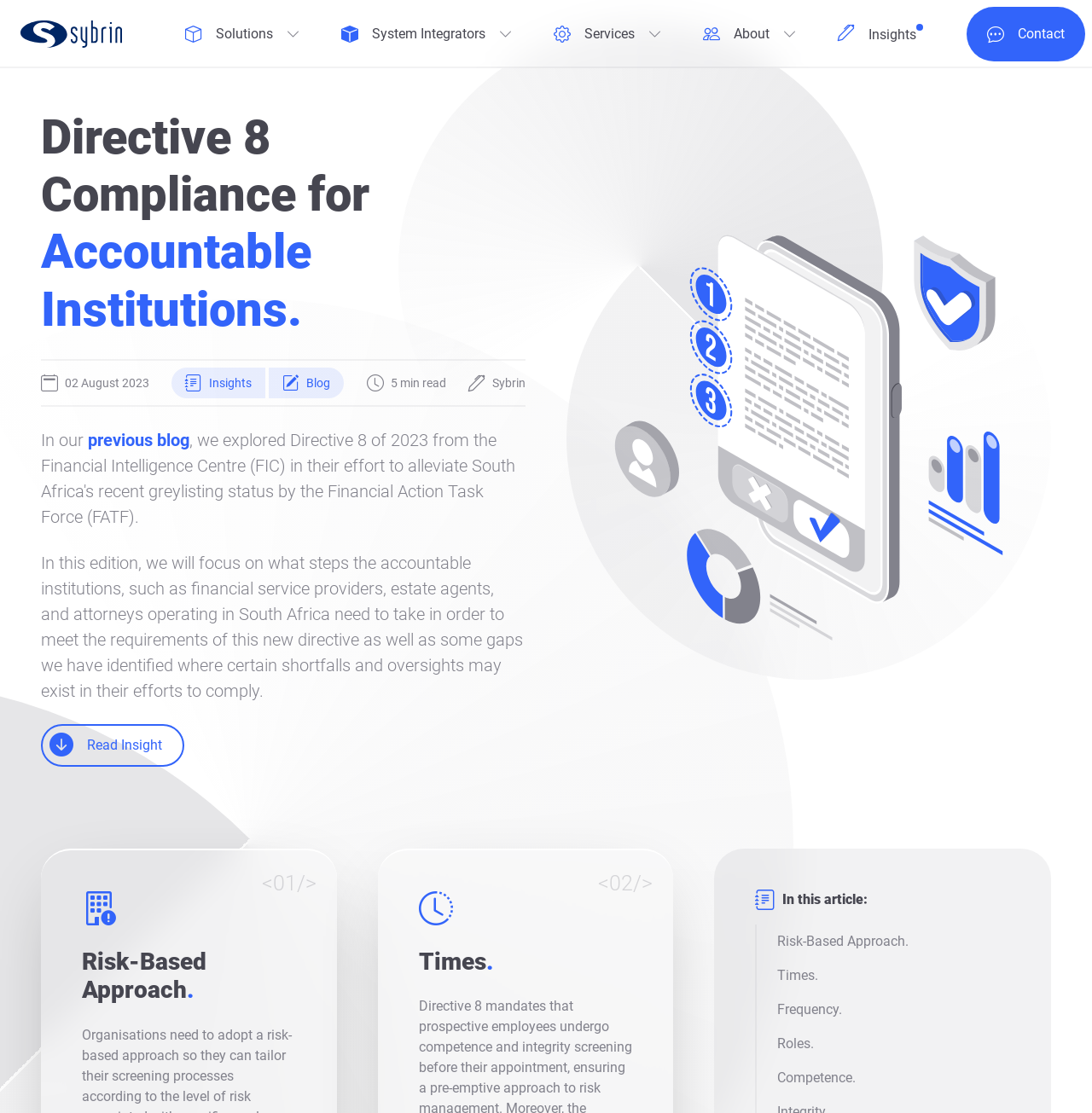Identify the bounding box coordinates of the section that should be clicked to achieve the task described: "Read the insight about Risk-Based Approach".

[0.692, 0.83, 0.925, 0.861]